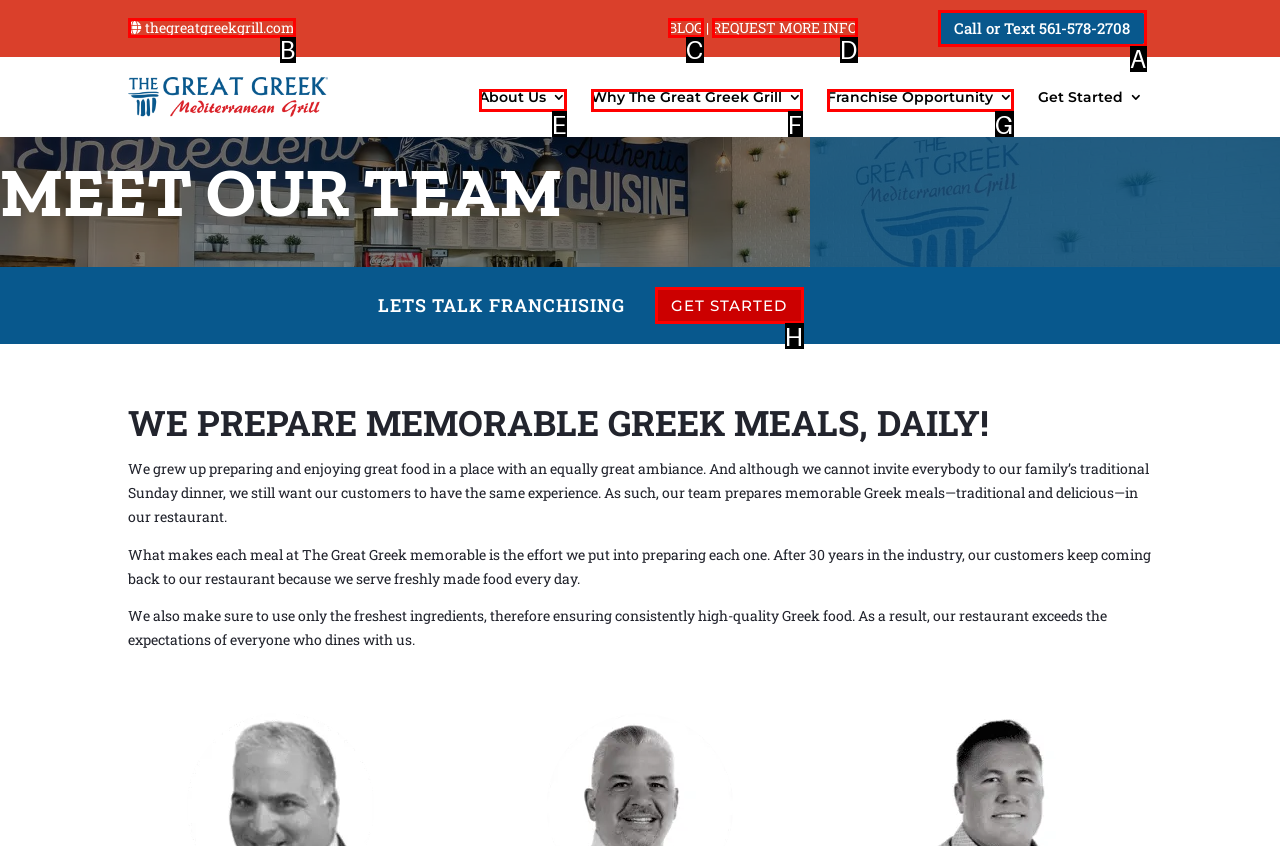Select the option that fits this description: Call or Text 561-578-2708
Answer with the corresponding letter directly.

A